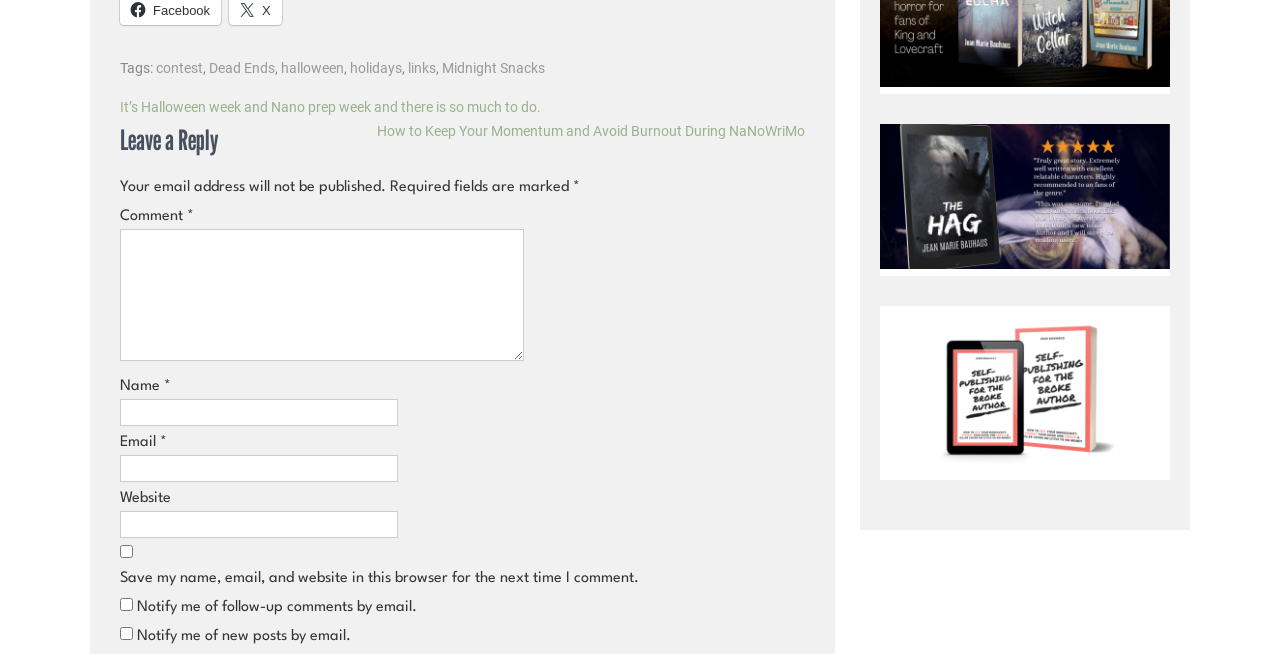Please specify the bounding box coordinates in the format (top-left x, top-left y, bottom-right x, bottom-right y), with values ranging from 0 to 1. Identify the bounding box for the UI component described as follows: parent_node: Comment name="url" placeholder="Website"

None